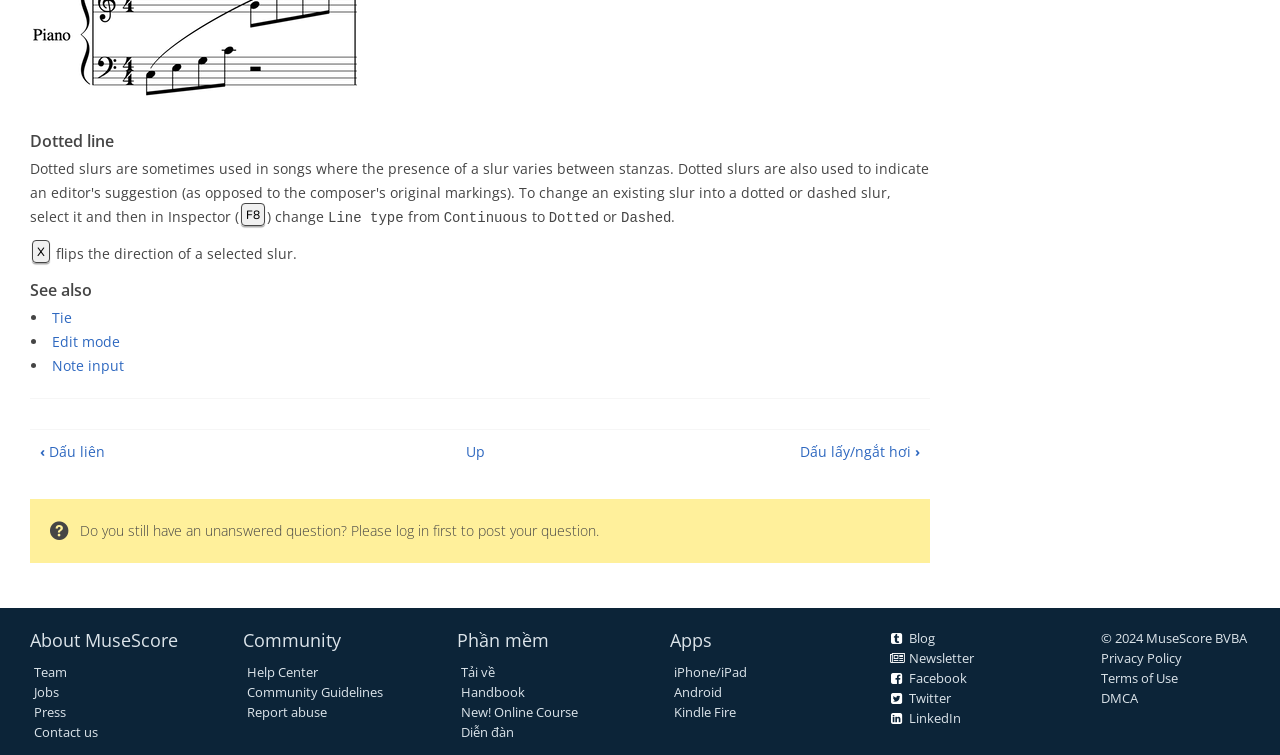Pinpoint the bounding box coordinates of the clickable element to carry out the following instruction: "Go to home page."

None